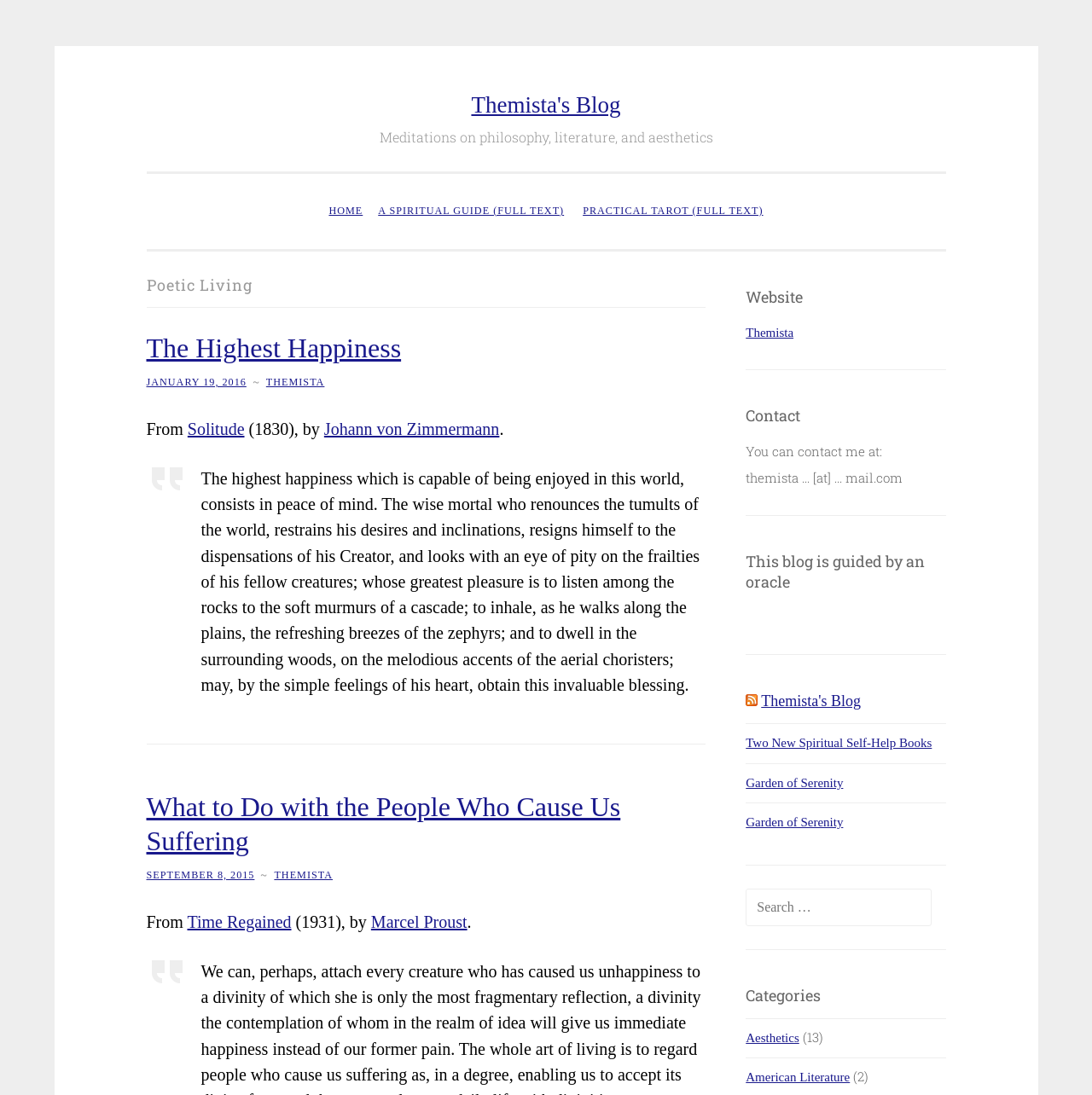What is the title of the first article?
With the help of the image, please provide a detailed response to the question.

The title of the first article can be found in the heading element with the text 'The Highest Happiness' which is located in the article section of the webpage.